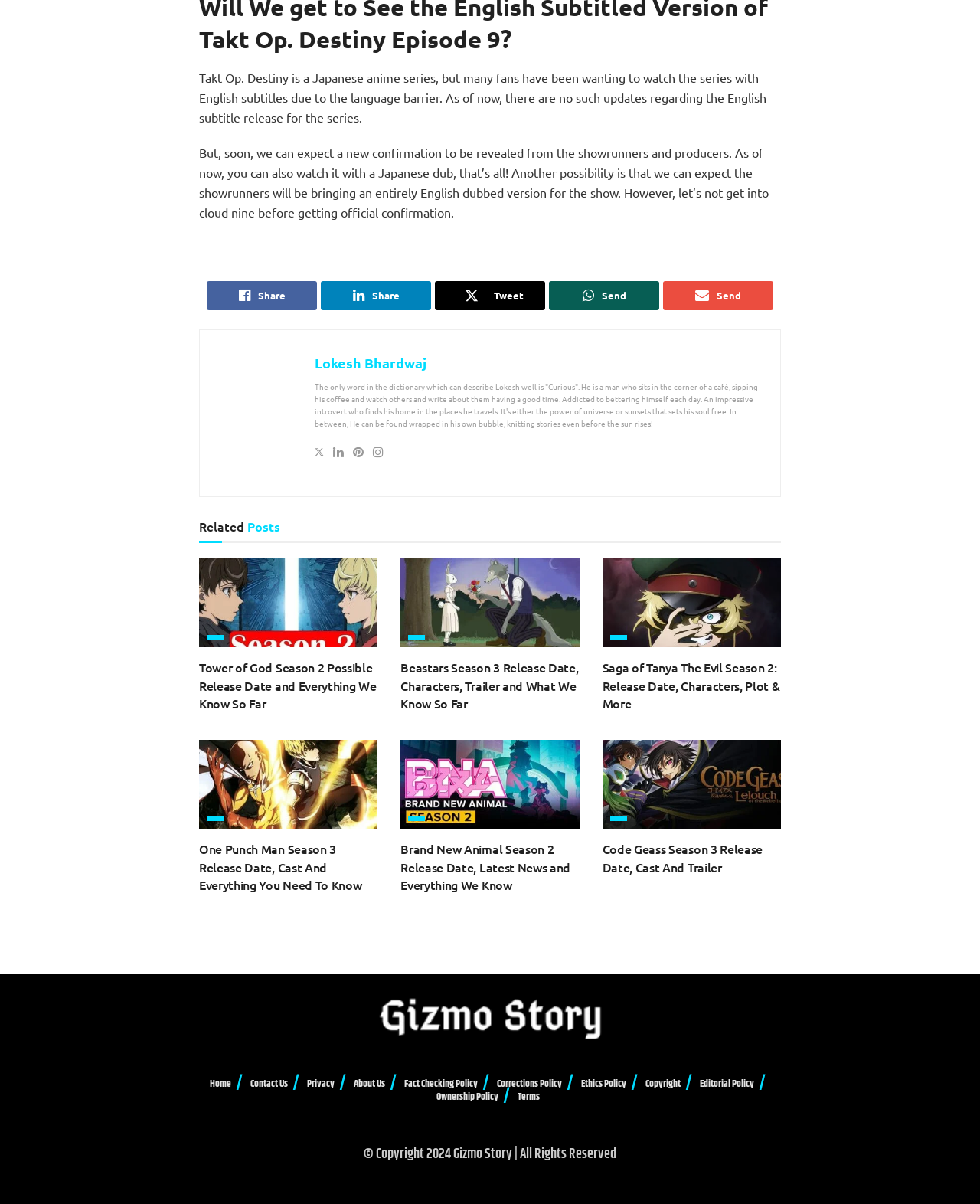From the webpage screenshot, predict the bounding box coordinates (top-left x, top-left y, bottom-right x, bottom-right y) for the UI element described here: Rosholt, Malcolm

None